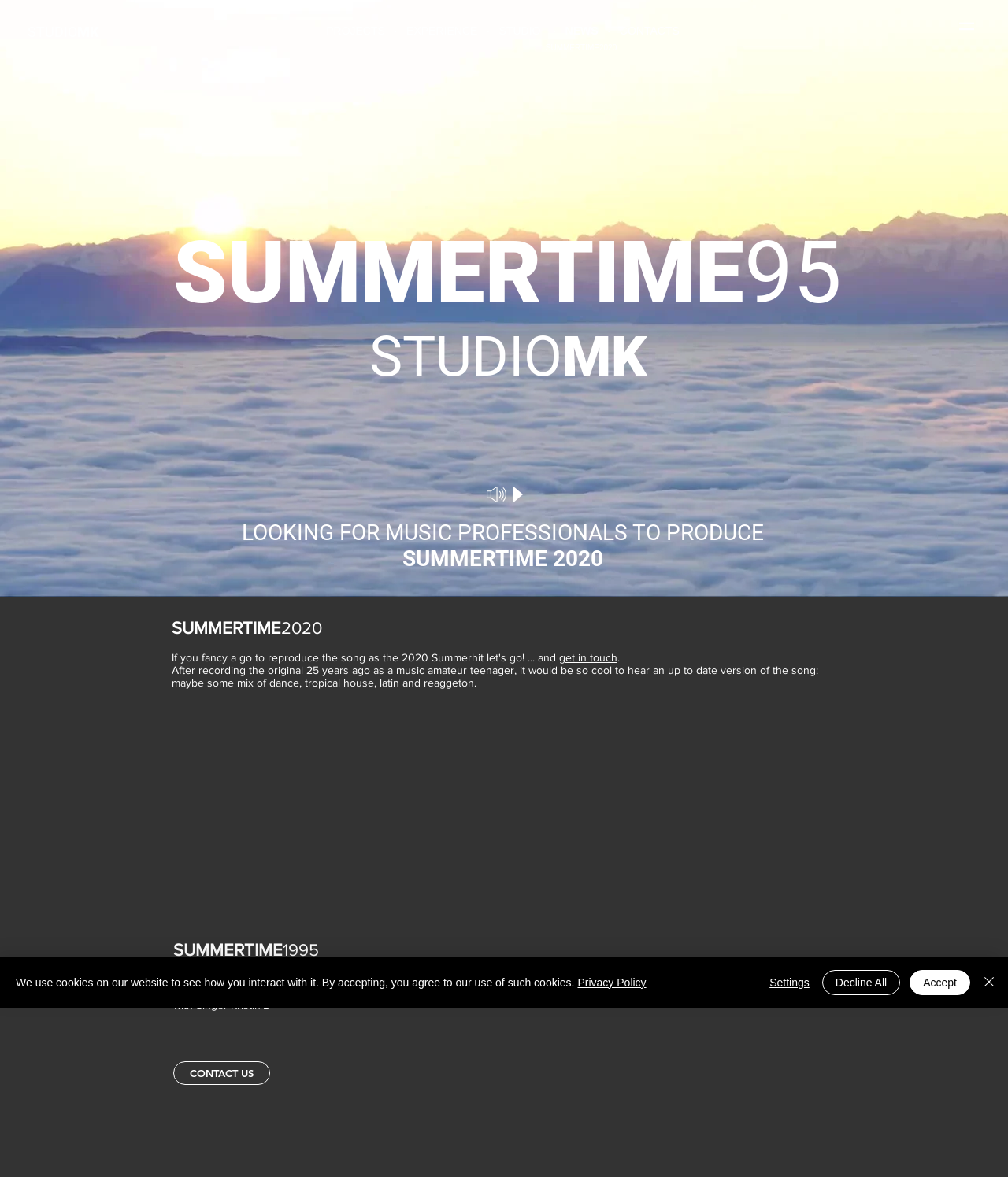Use a single word or phrase to answer the question: 
What is the name of the studio?

STUDIO MK